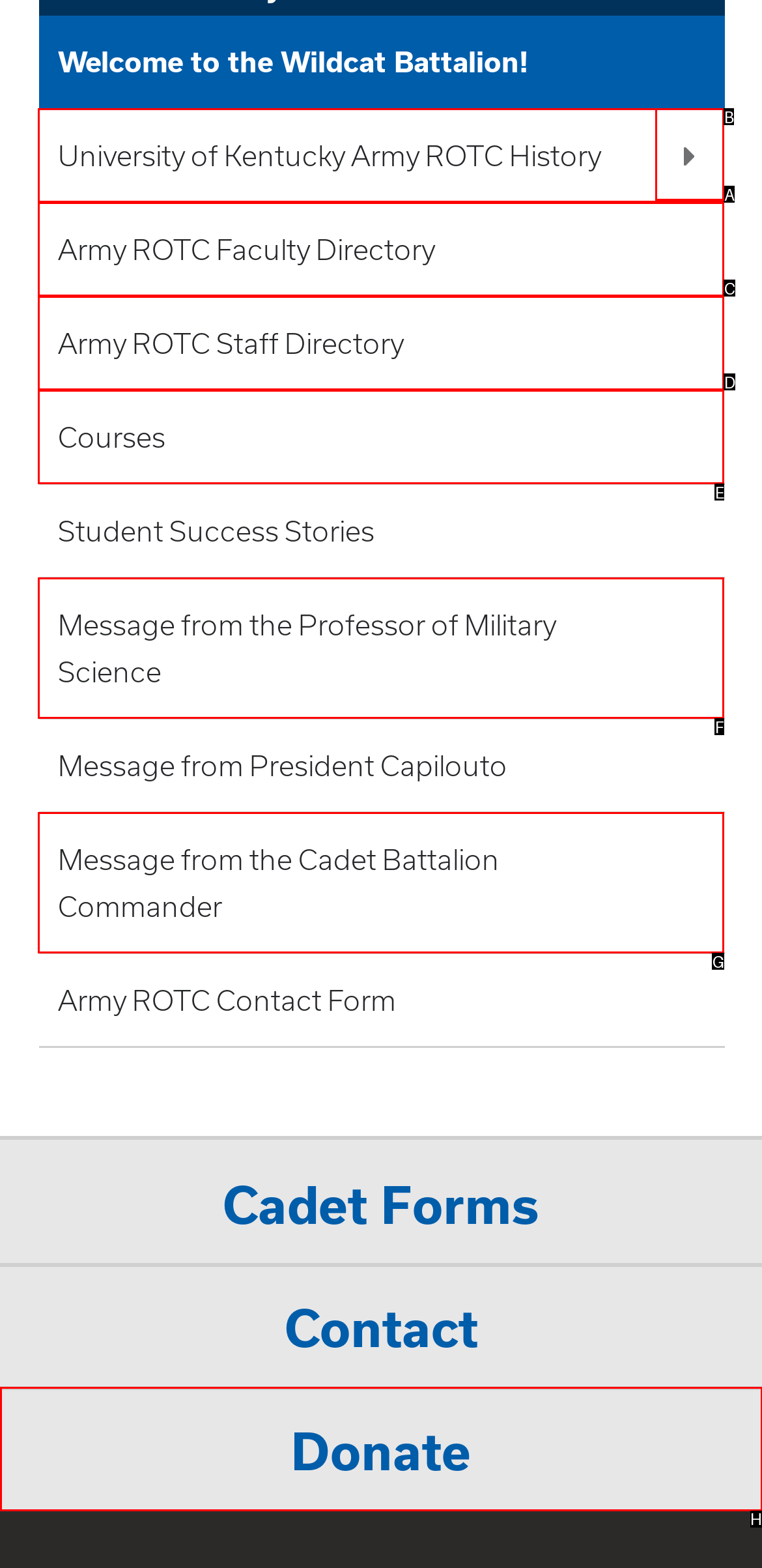Tell me which one HTML element best matches the description: Army ROTC Staff Directory Answer with the option's letter from the given choices directly.

D